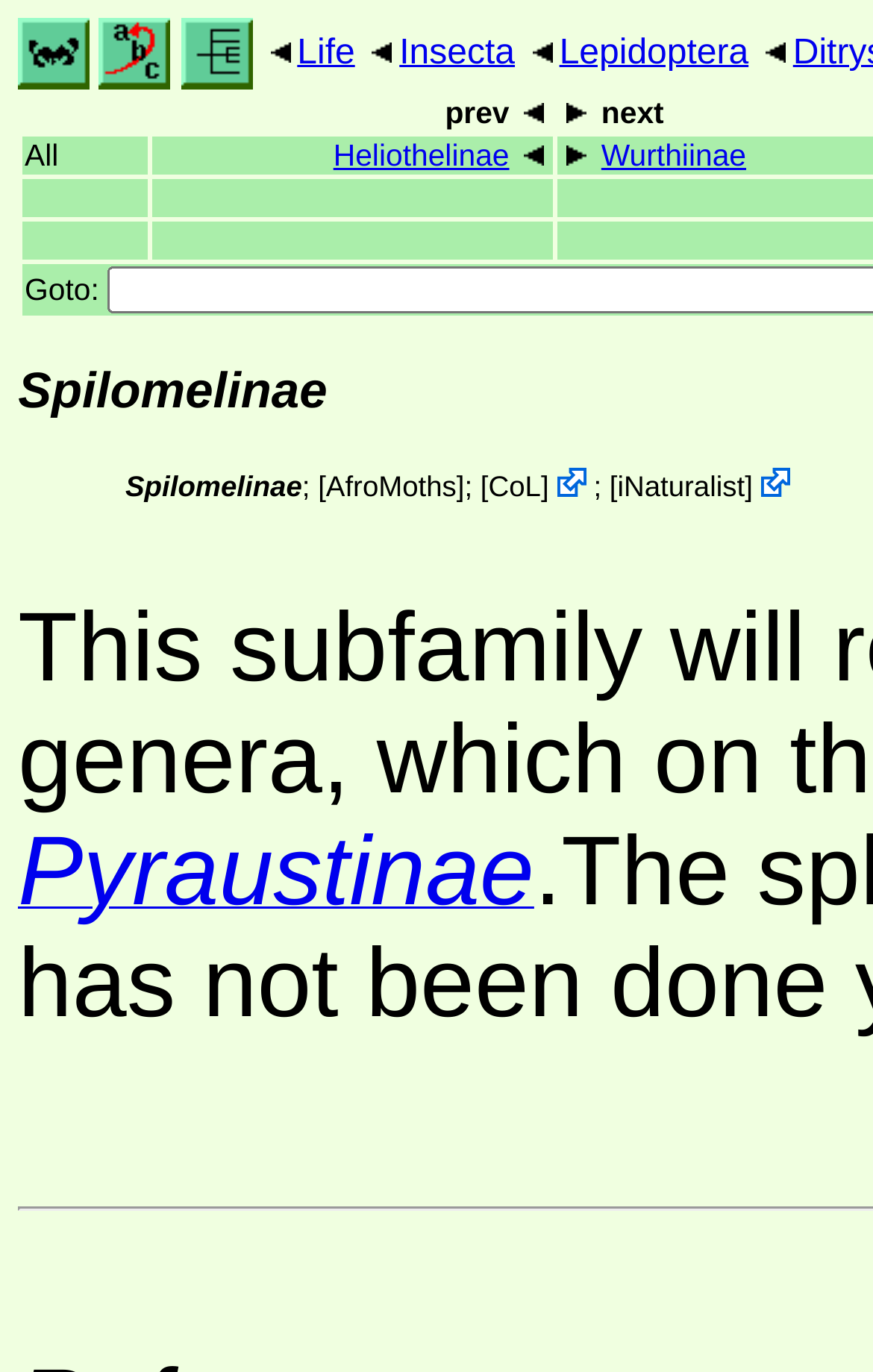Pinpoint the bounding box coordinates for the area that should be clicked to perform the following instruction: "browse iNaturalist".

[0.707, 0.342, 0.853, 0.367]